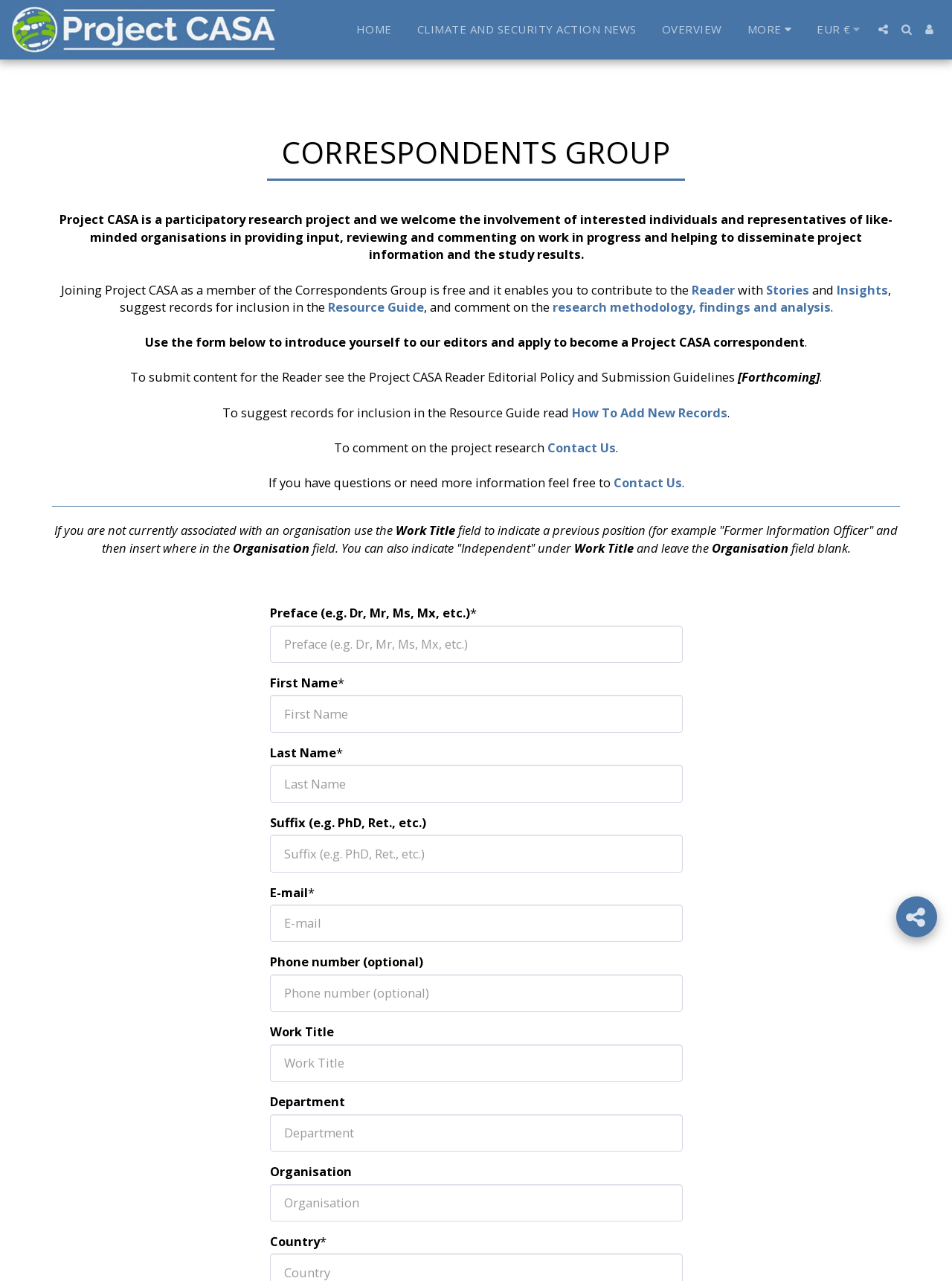Find the bounding box coordinates of the element I should click to carry out the following instruction: "Click on CLIMATE AND SECURITY ACTION NEWS".

[0.426, 0.014, 0.68, 0.032]